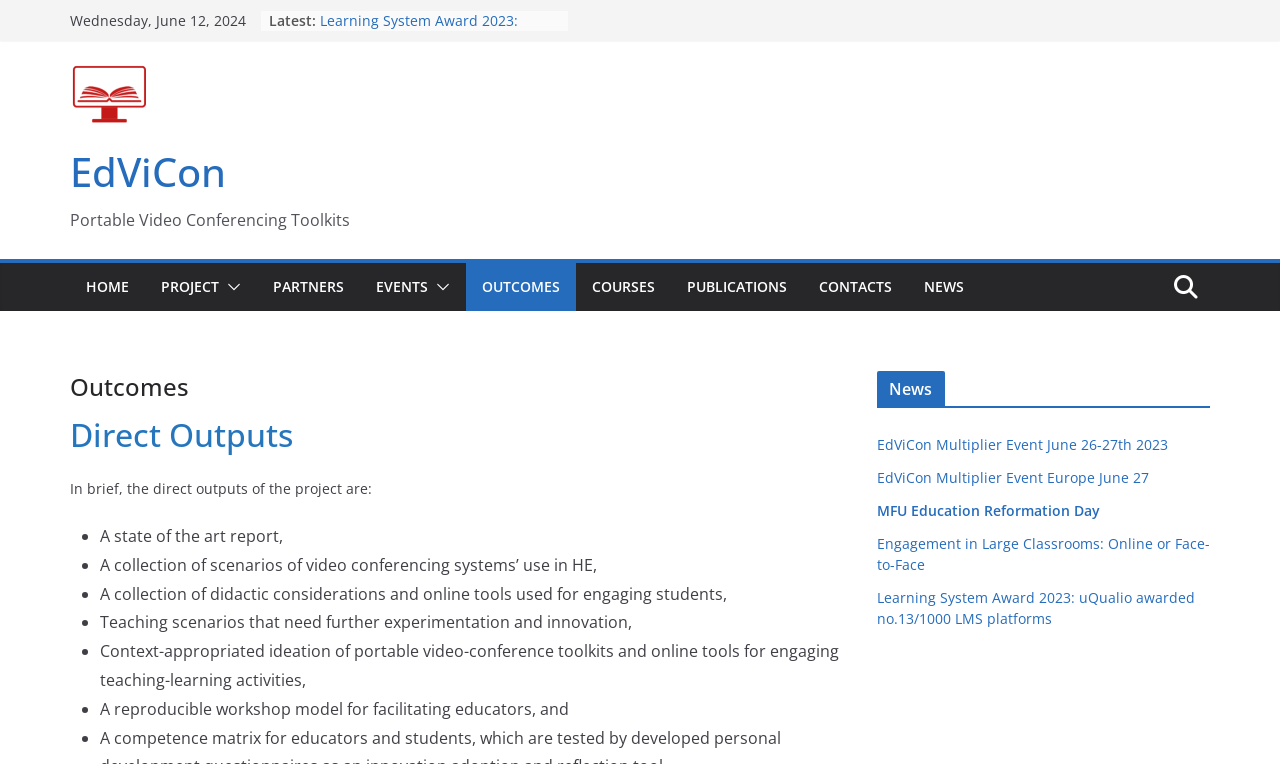Locate the bounding box coordinates of the segment that needs to be clicked to meet this instruction: "View the 'OUTCOMES' page".

[0.377, 0.357, 0.438, 0.394]